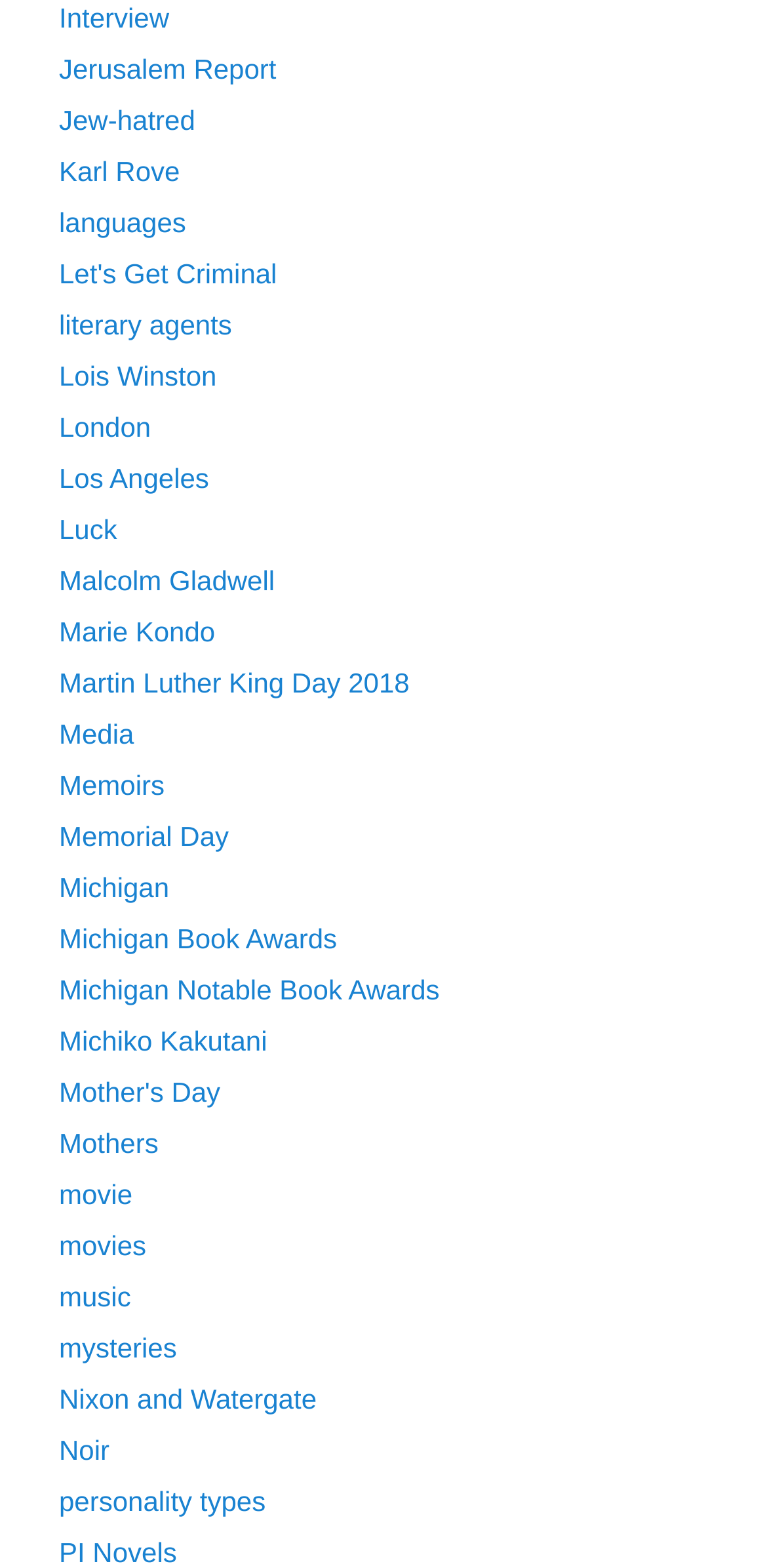What is the first link on the webpage?
Look at the image and answer the question using a single word or phrase.

Interview